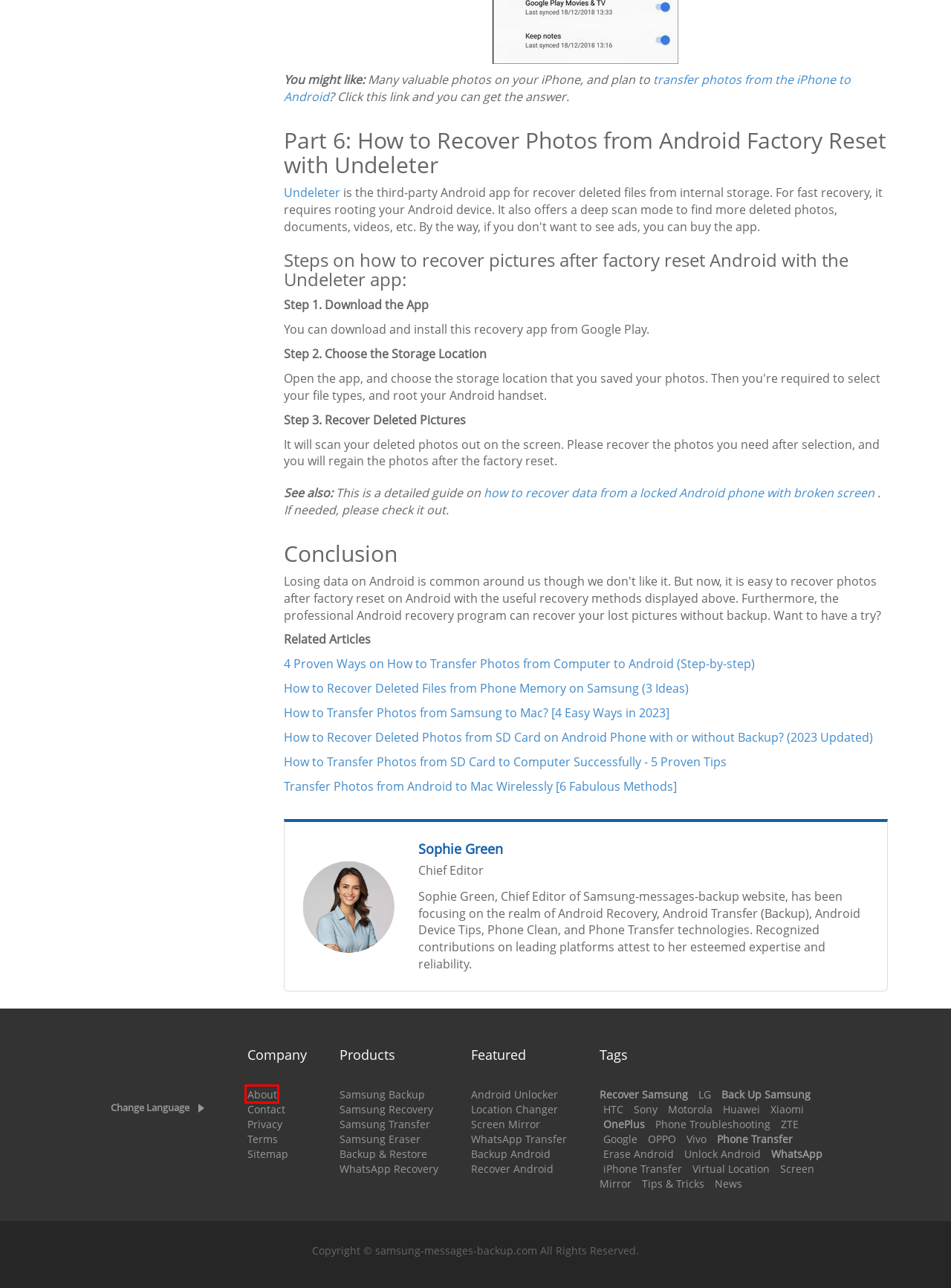Examine the screenshot of the webpage, noting the red bounding box around a UI element. Pick the webpage description that best matches the new page after the element in the red bounding box is clicked. Here are the candidates:
A. Samsung Eraser - Clean Up Junk Files & Erase Unwanted Data on Samsung
B. Safely Transfer Photos from Samsung to Mac in Seamless Ways
C. About Us - About samsung-messages-backup.com
D. How to Transfer Photos from SD Card to Computer (New Guide)
E. How to Transfer Photos from iPhone to Android [Detailed]
F. Unlock Android - All Solutions about How to Unlock Android Devices
G. Screen Mirror - Fluently Mirror Android/iOS Screen to PC
H. WhatsApp Transfer - Transfer WhatsApp Data on Android/iOS

C